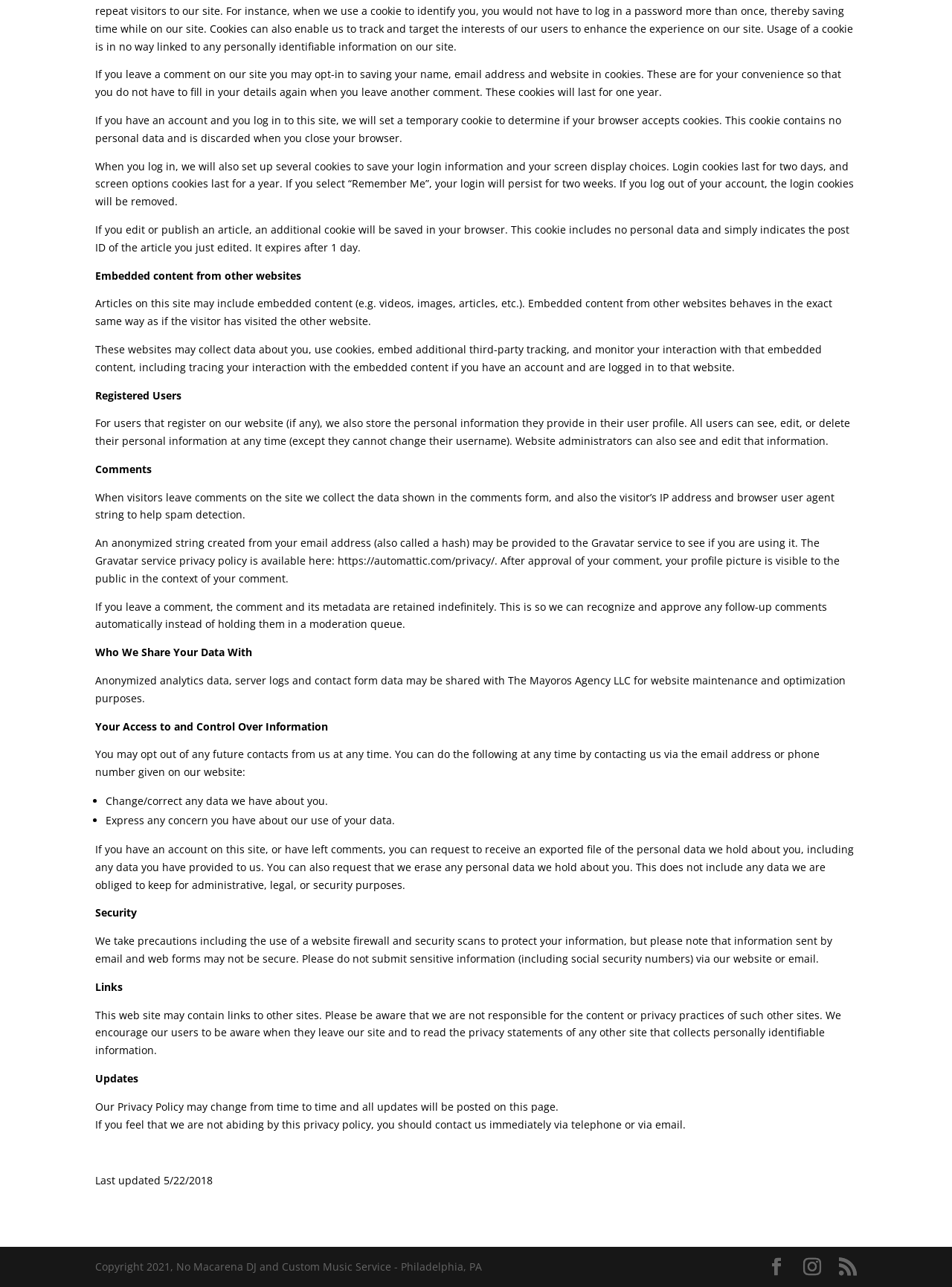What happens to personal data when a user requests to receive an exported file?
Look at the image and respond with a one-word or short-phrase answer.

It is provided